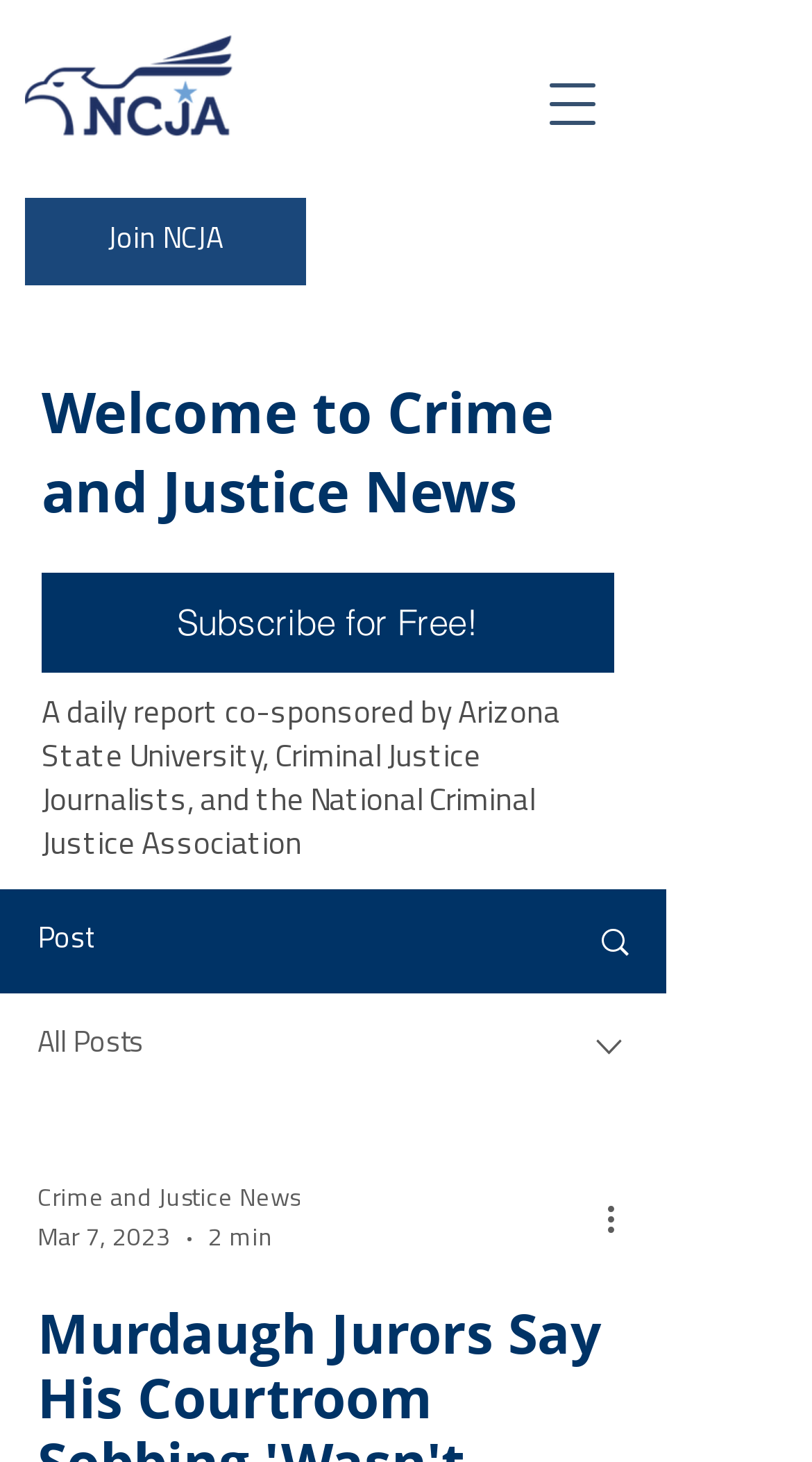Identify and provide the text content of the webpage's primary headline.

Welcome to Crime and Justice News